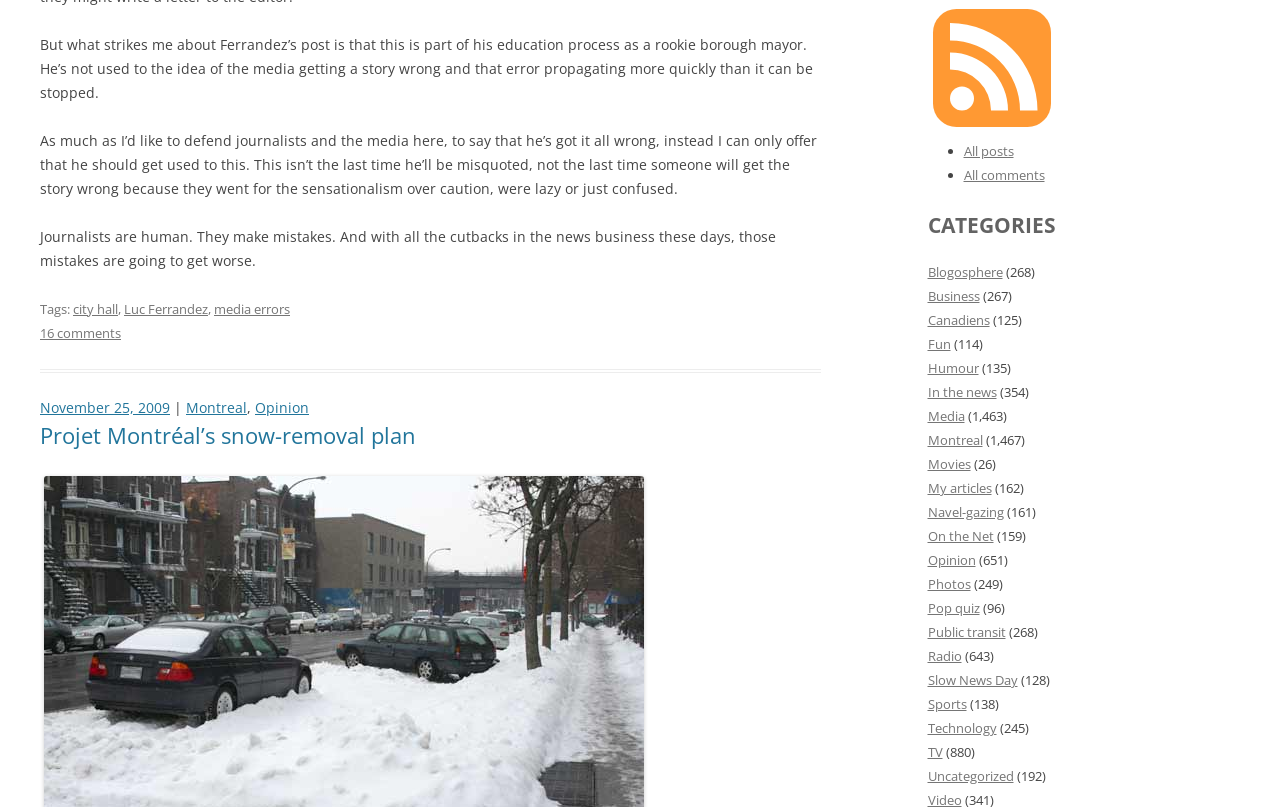Find the bounding box coordinates of the UI element according to this description: "Media".

[0.725, 0.505, 0.754, 0.527]